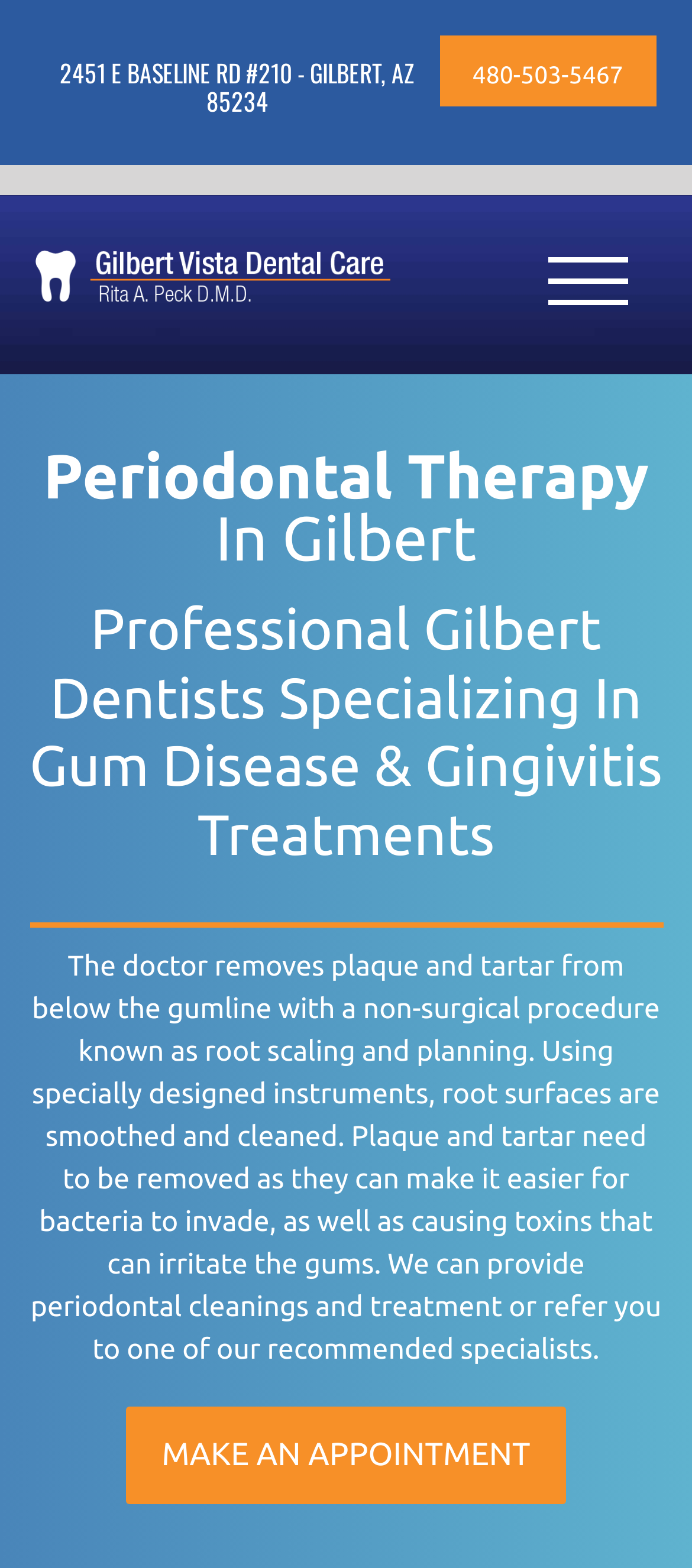What is the specialty of the Gilbert dentists?
Answer the question with a single word or phrase derived from the image.

Gum disease and gingivitis treatments